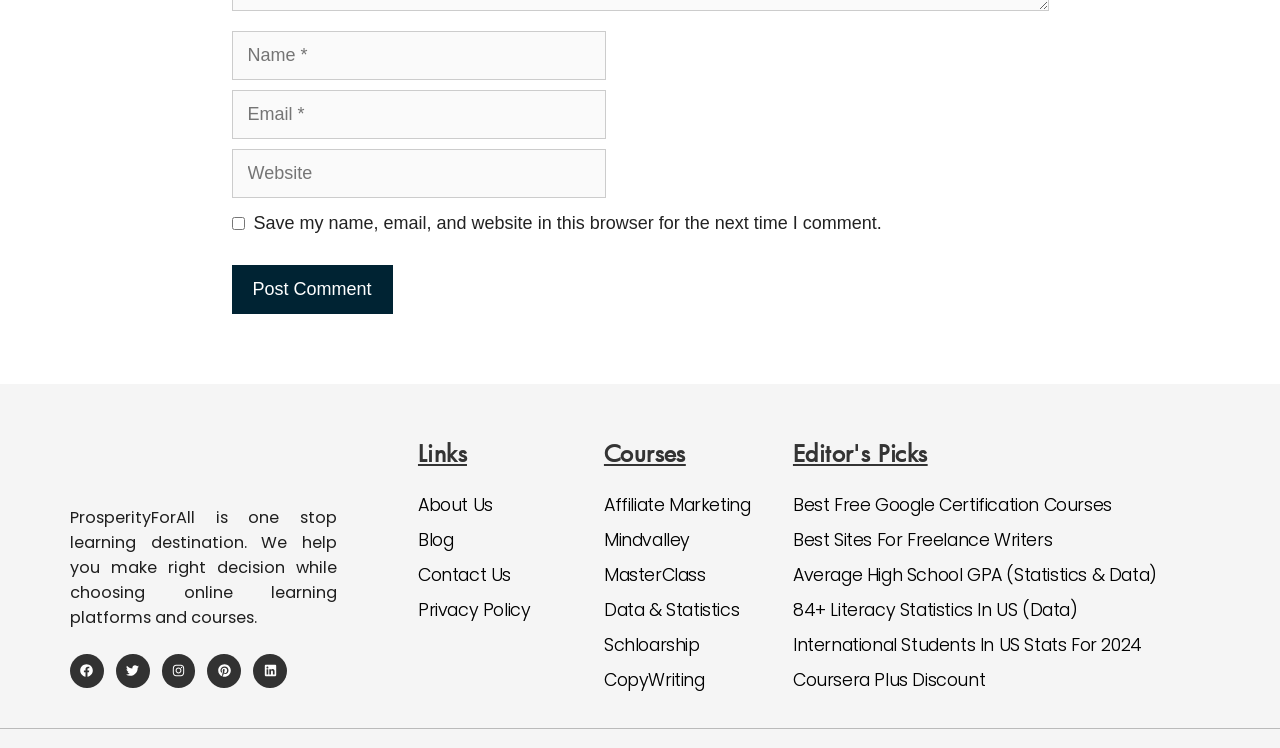Determine the bounding box coordinates for the area that should be clicked to carry out the following instruction: "Check the Editor's Picks section".

[0.619, 0.567, 0.945, 0.646]